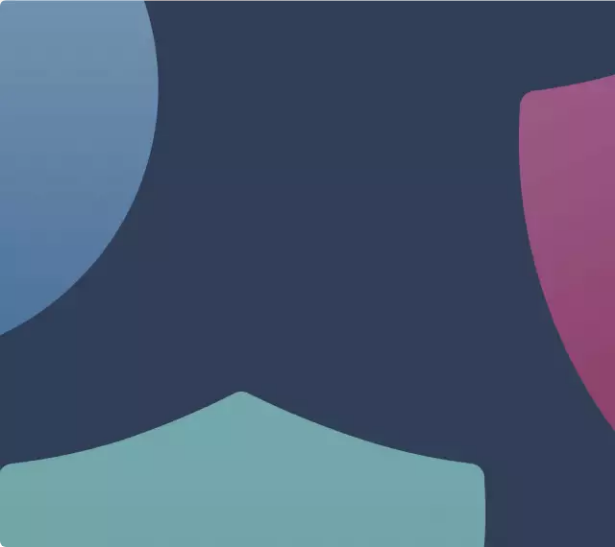Provide a comprehensive description of the image.

The image features an abstract design characterized by soft, organic shapes in varying colors set against a deep blue background. Dominating the scene are a large, light blue shape at the bottom, a rounded dark blue circle toward the left, and an irregularly shaped red or pink element that adds a touch of vibrancy. This modern aesthetic contributes to a fluid, dynamic feel, suggesting themes of innovation and creativity. Such visuals are often used to enhance digital content, inviting viewers into a fresh and engaging atmosphere, typical of contemporary designs in tech and digital platforms.